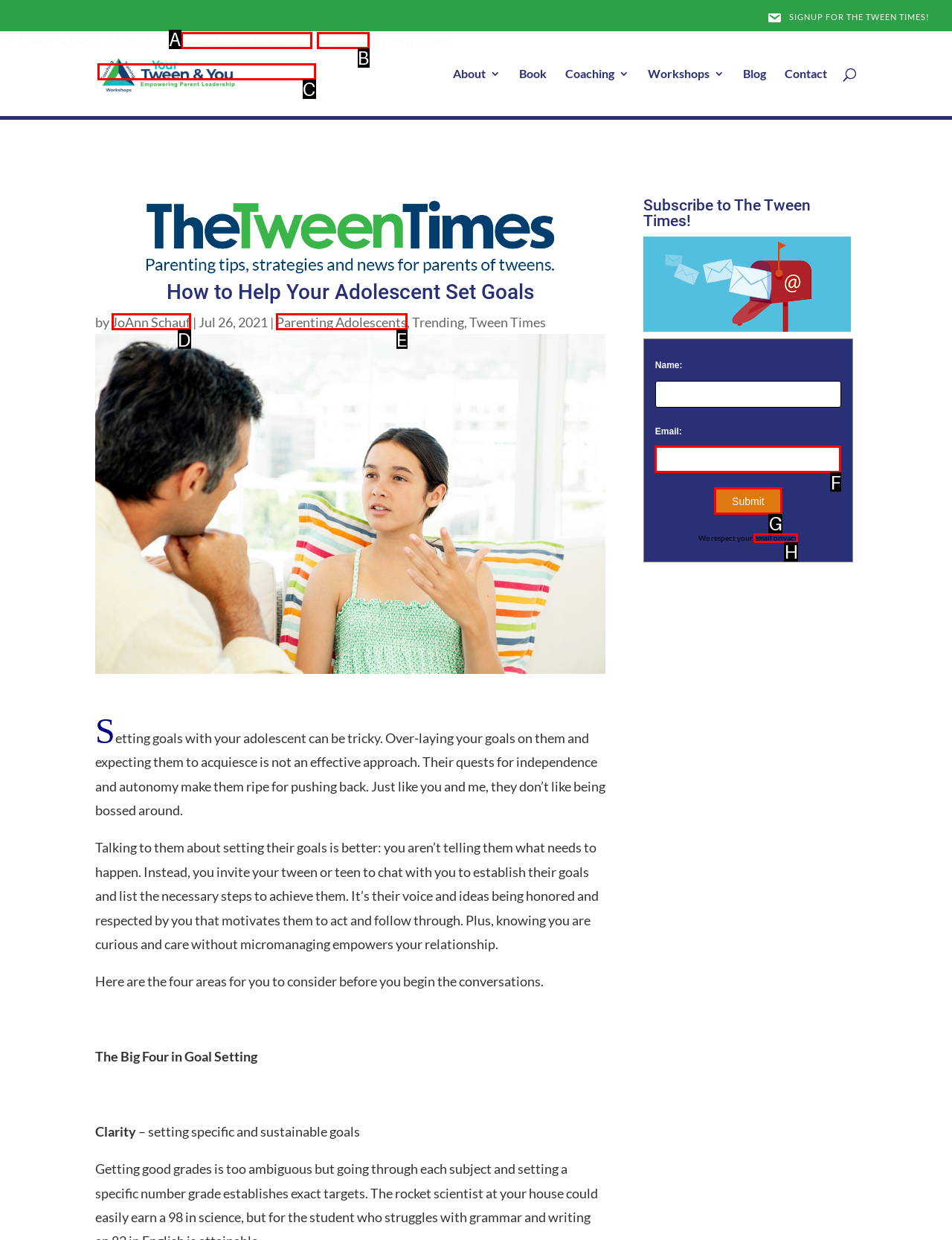Determine which HTML element best suits the description: alt="Your Tween and You". Reply with the letter of the matching option.

C